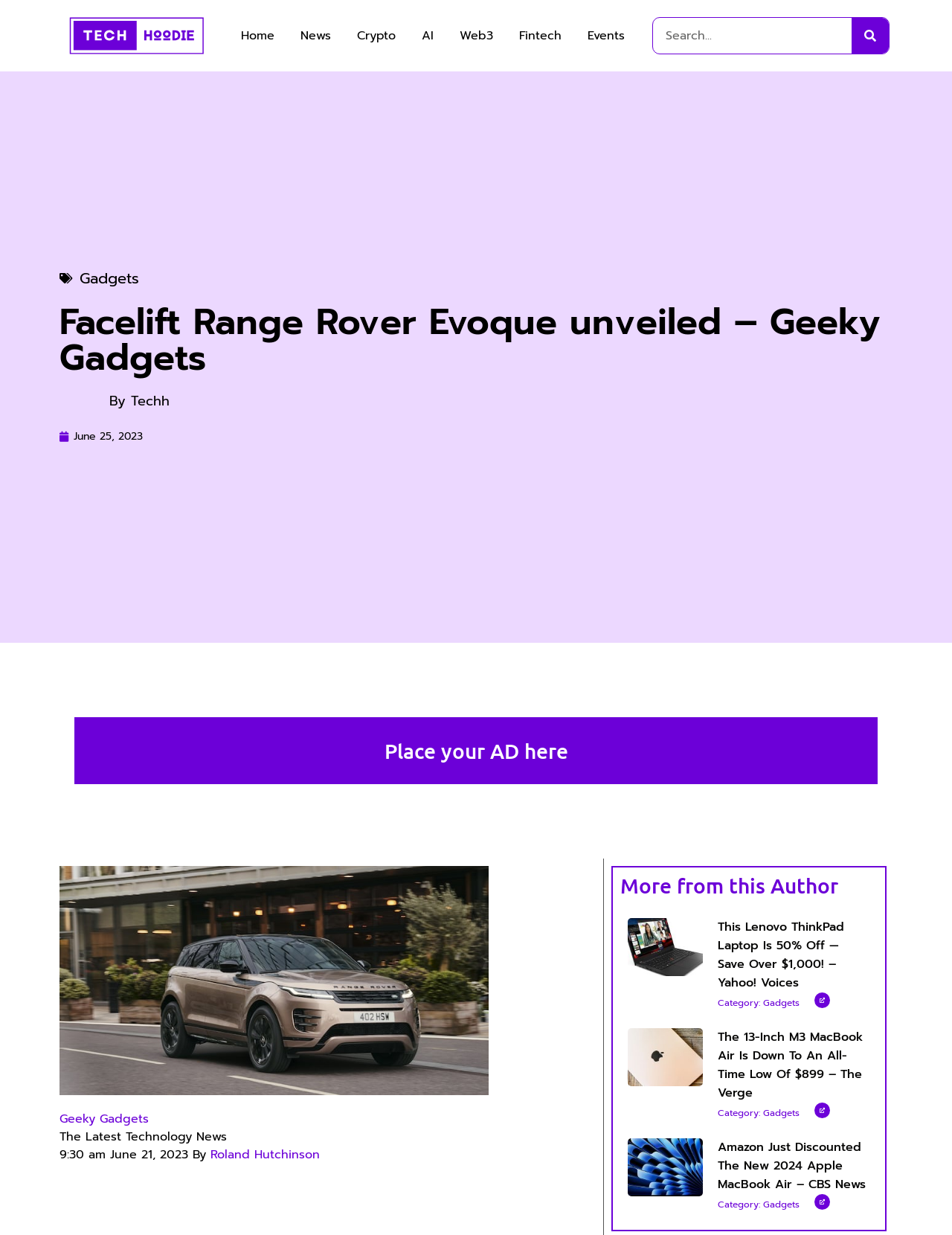Please identify the bounding box coordinates of the clickable area that will fulfill the following instruction: "Check out the discounted Lenovo ThinkPad Laptop". The coordinates should be in the format of four float numbers between 0 and 1, i.e., [left, top, right, bottom].

[0.754, 0.744, 0.887, 0.803]